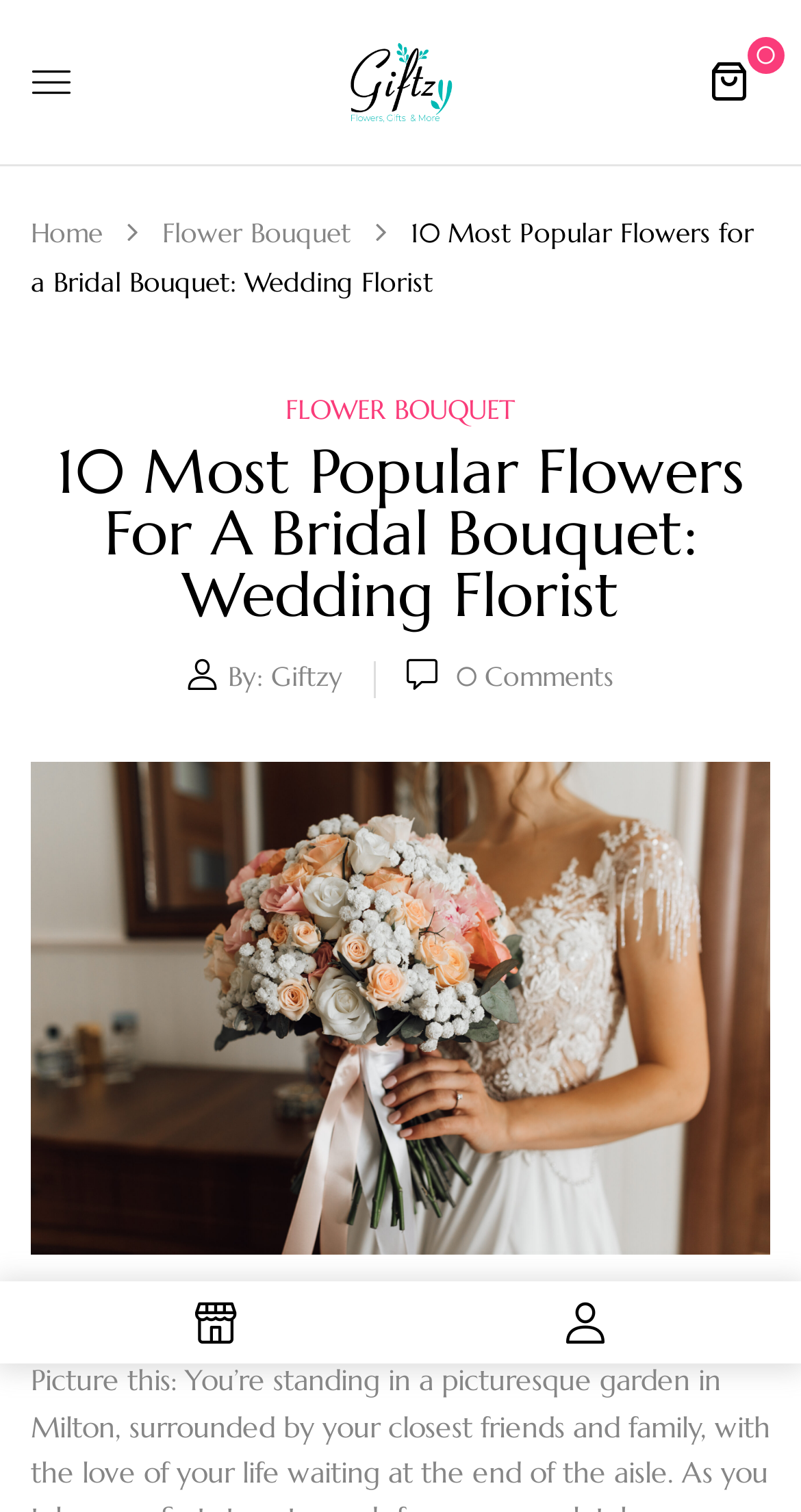Provide a brief response using a word or short phrase to this question:
What is the purpose of this webpage?

To find a wedding florist